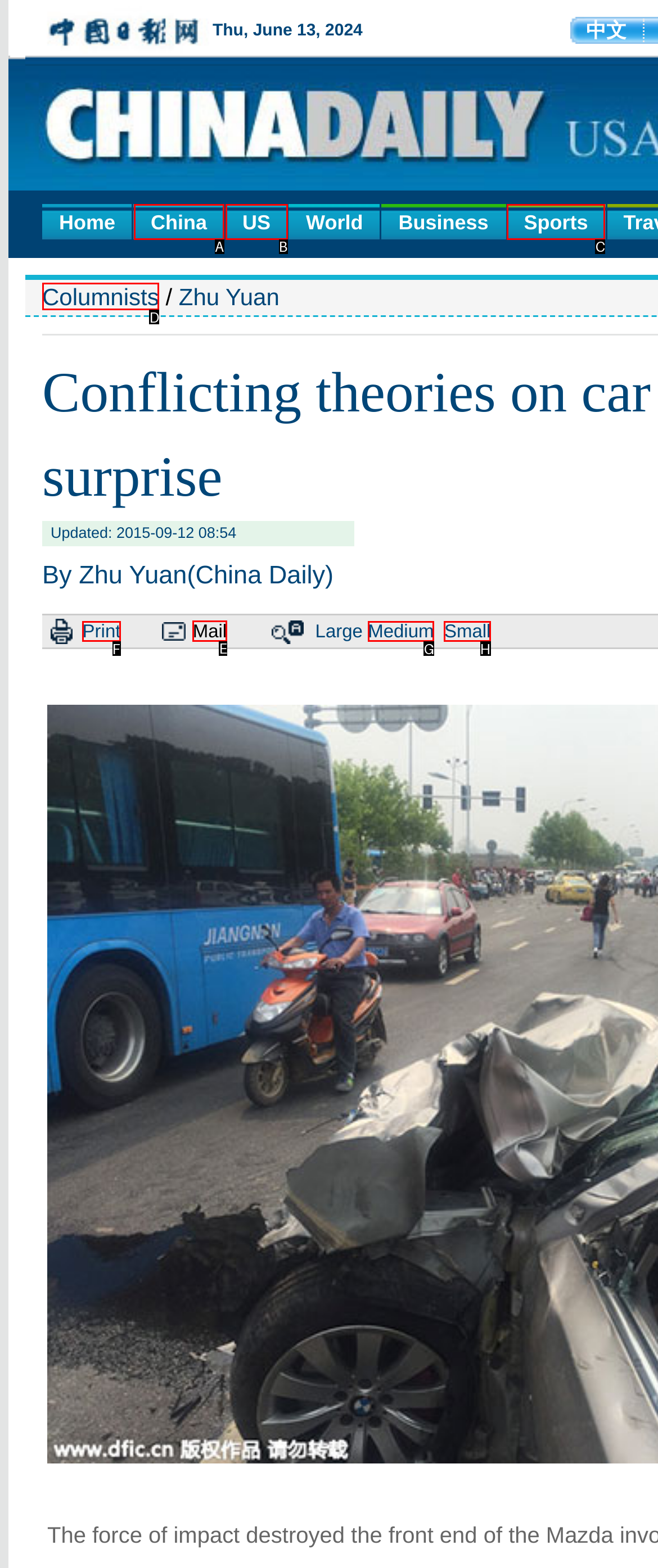Determine which letter corresponds to the UI element to click for this task: send the article by mail
Respond with the letter from the available options.

E